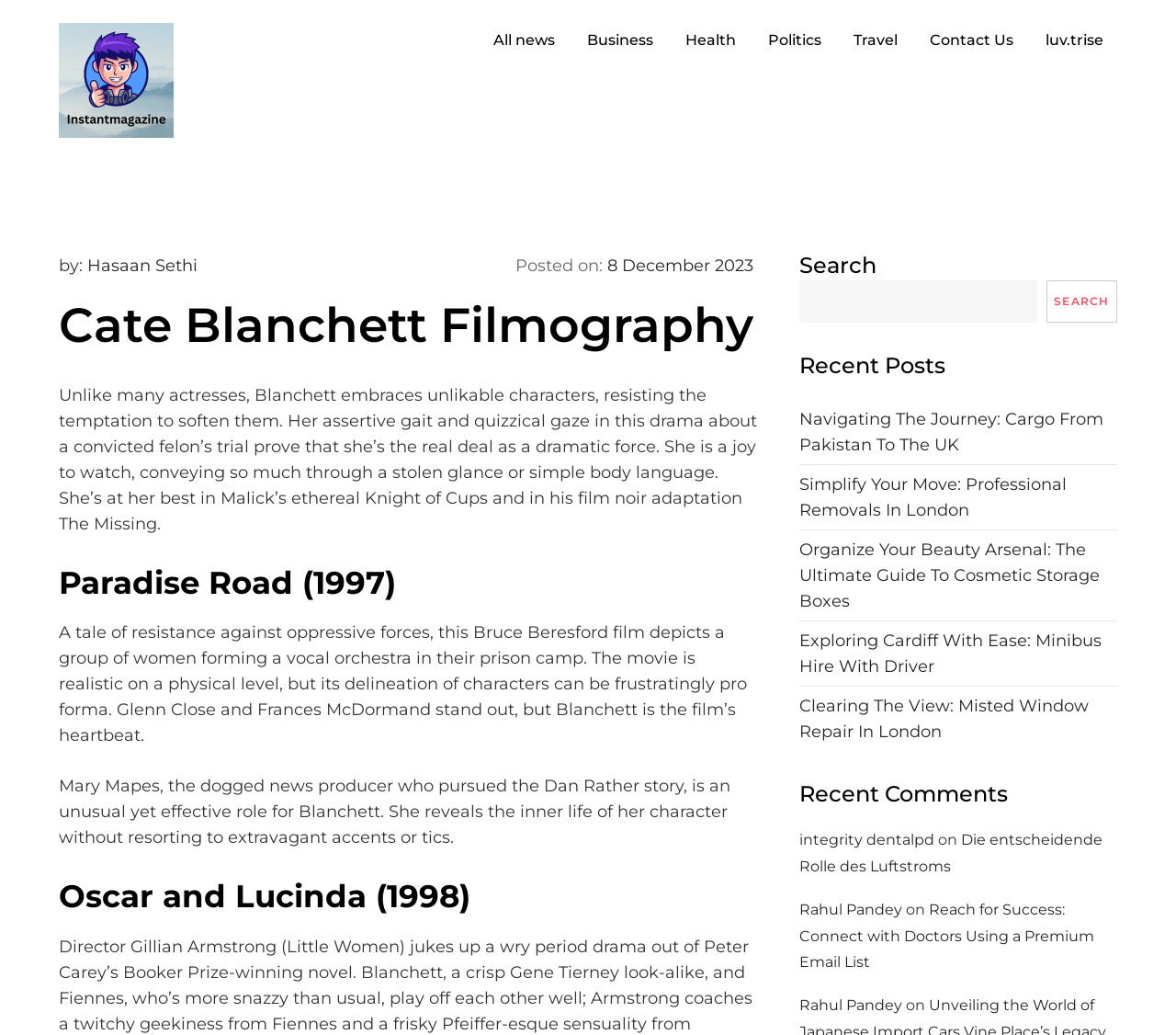What is the name of the author of the article 'Navigating The Journey: Cargo From Pakistan To The UK'?
Refer to the image and provide a thorough answer to the question.

The webpage does not provide the name of the author of the article 'Navigating The Journey: Cargo From Pakistan To The UK', it only provides a link to the article.